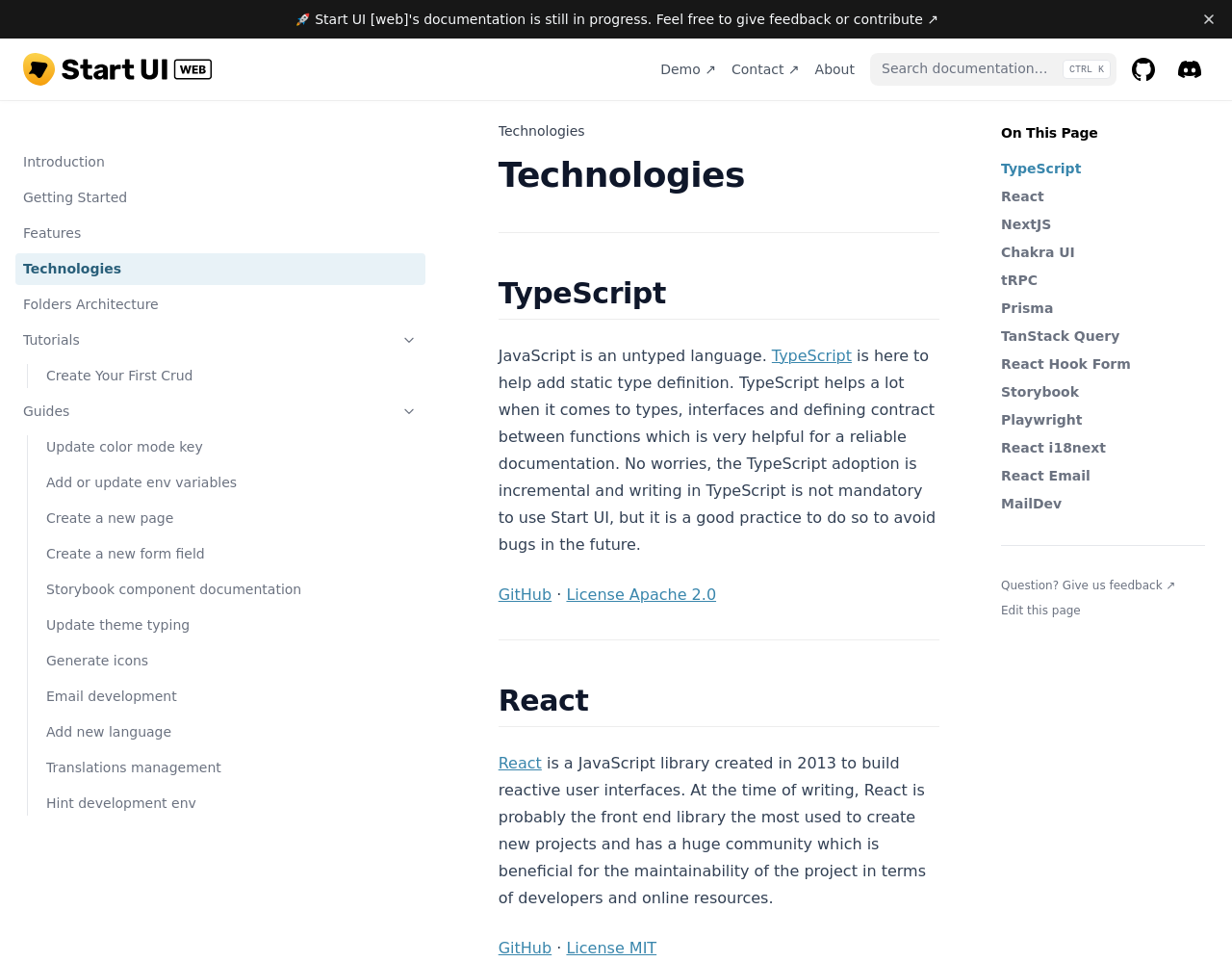Use the details in the image to answer the question thoroughly: 
What is the name of the library created in 2013 to build reactive user interfaces?

The webpage mentions that React is a JavaScript library created in 2013 to build reactive user interfaces. This information is present in the section about React on the webpage.